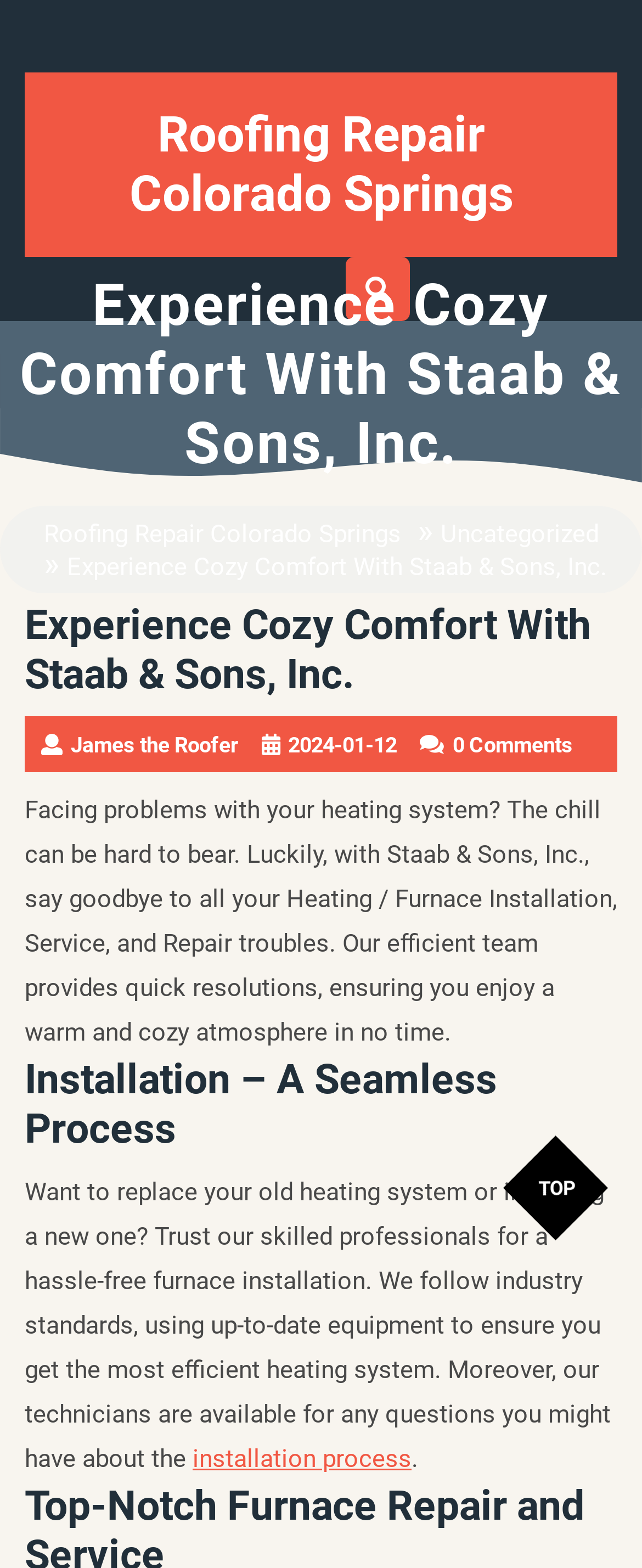Identify the main heading of the webpage and provide its text content.

Experience Cozy Comfort With Staab & Sons, Inc.